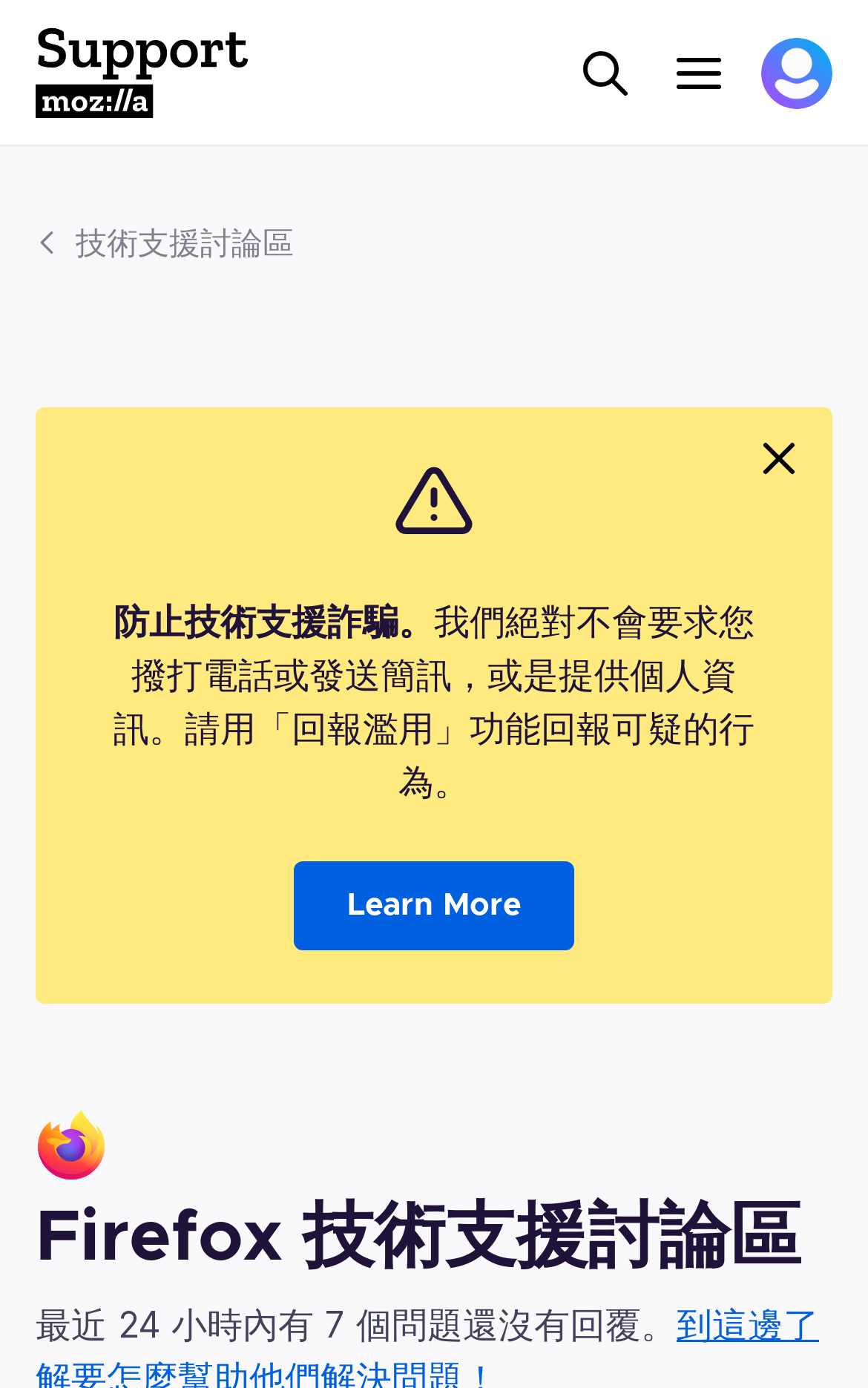How many hours ago were the unanswered questions posted?
Using the image, elaborate on the answer with as much detail as possible.

I found a StaticText element with the text '最近 24 小時內有 7 個問題還沒有回覆。' which indicates that there are 7 unanswered questions posted within the last 24 hours.